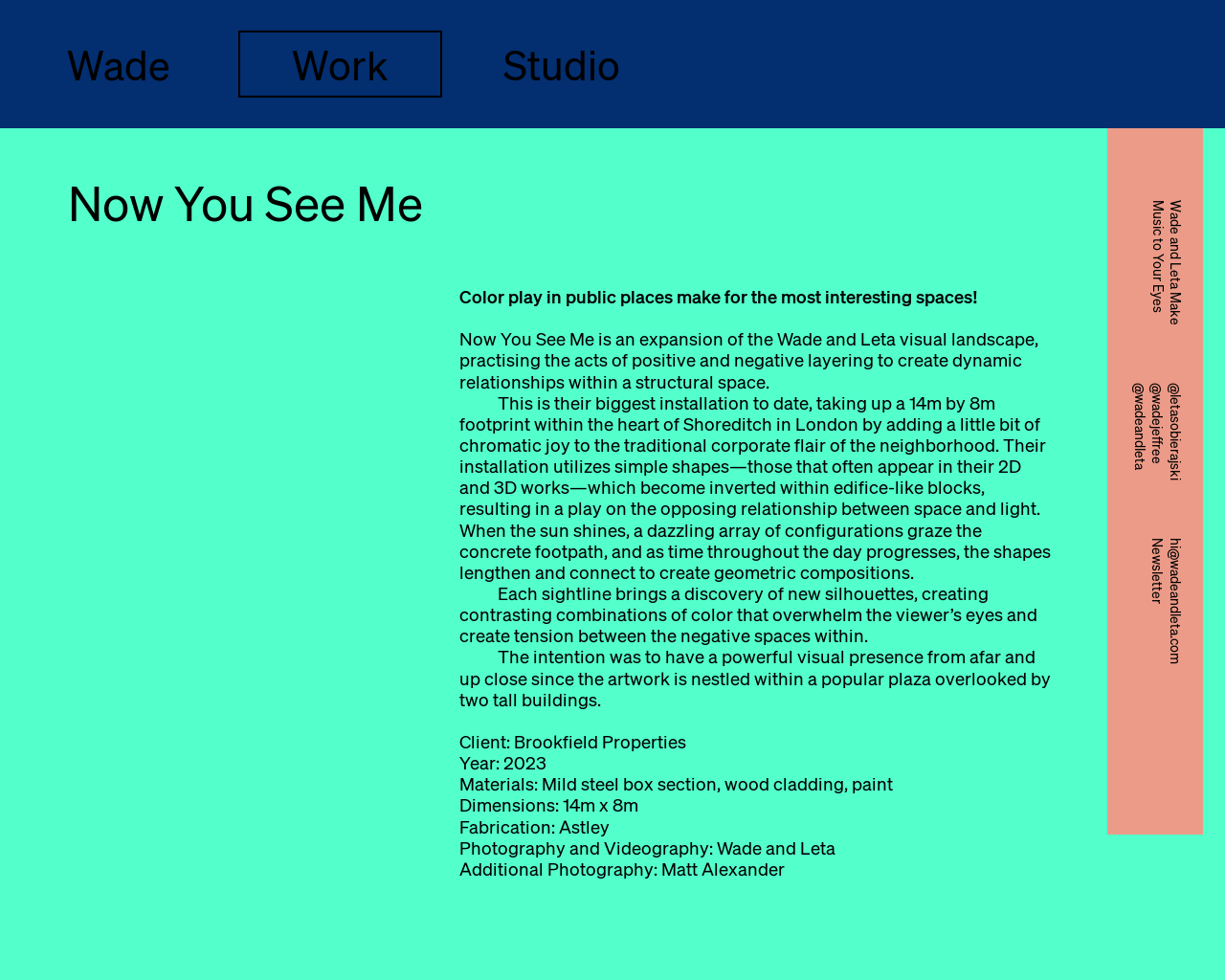Please find and report the bounding box coordinates of the element to click in order to perform the following action: "Follow Wade and Leta on Instagram". The coordinates should be expressed as four float numbers between 0 and 1, in the format [left, top, right, bottom].

[0.952, 0.391, 0.966, 0.49]